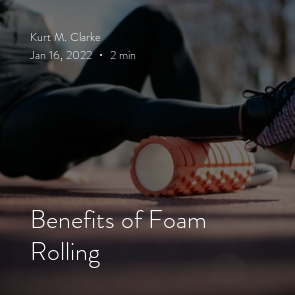Generate a comprehensive description of the image.

The image features a fitness-focused scene that highlights the theme of the blog post titled "Benefits of Foam Rolling." It showcases a person utilizing a foam roller, a popular tool for self-myofascial release and recovery, designed to help relieve muscle tension. The background hints at an outdoor setting, perhaps in a park or gym, signifying a commitment to wellness and physical activity. Accompanying the image is textual information detailing the author, Kurt M. Clarke, along with the publication date—January 16, 2022—and a reading time of approximately two minutes, suggesting a concise yet informative read on the advantages of incorporating foam rolling into a fitness routine.